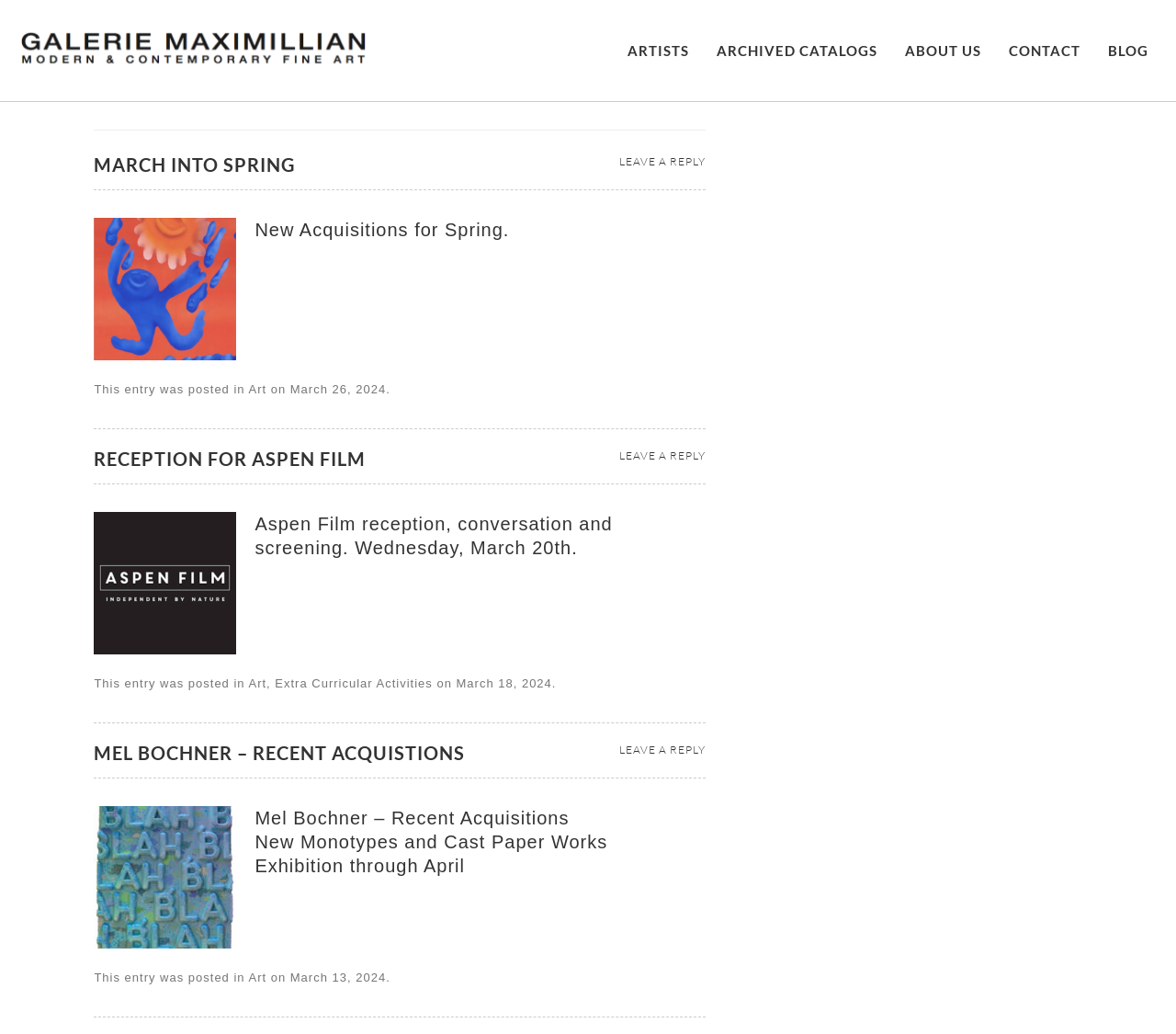Highlight the bounding box of the UI element that corresponds to this description: "Leave a reply".

[0.527, 0.433, 0.6, 0.446]